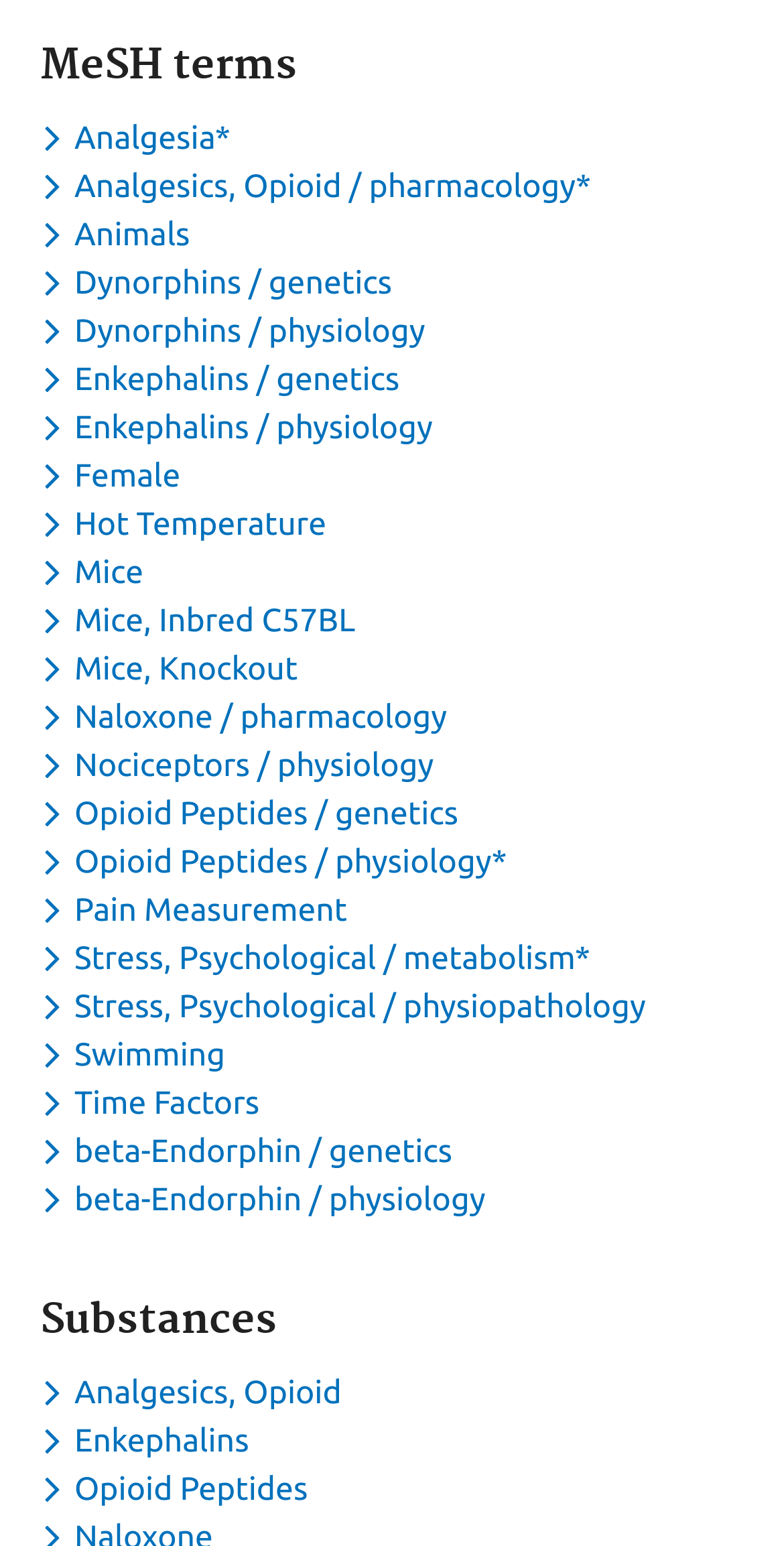Specify the bounding box coordinates of the element's area that should be clicked to execute the given instruction: "Toggle dropdown menu for keyword Enkephalins". The coordinates should be four float numbers between 0 and 1, i.e., [left, top, right, bottom].

[0.051, 0.92, 0.33, 0.943]